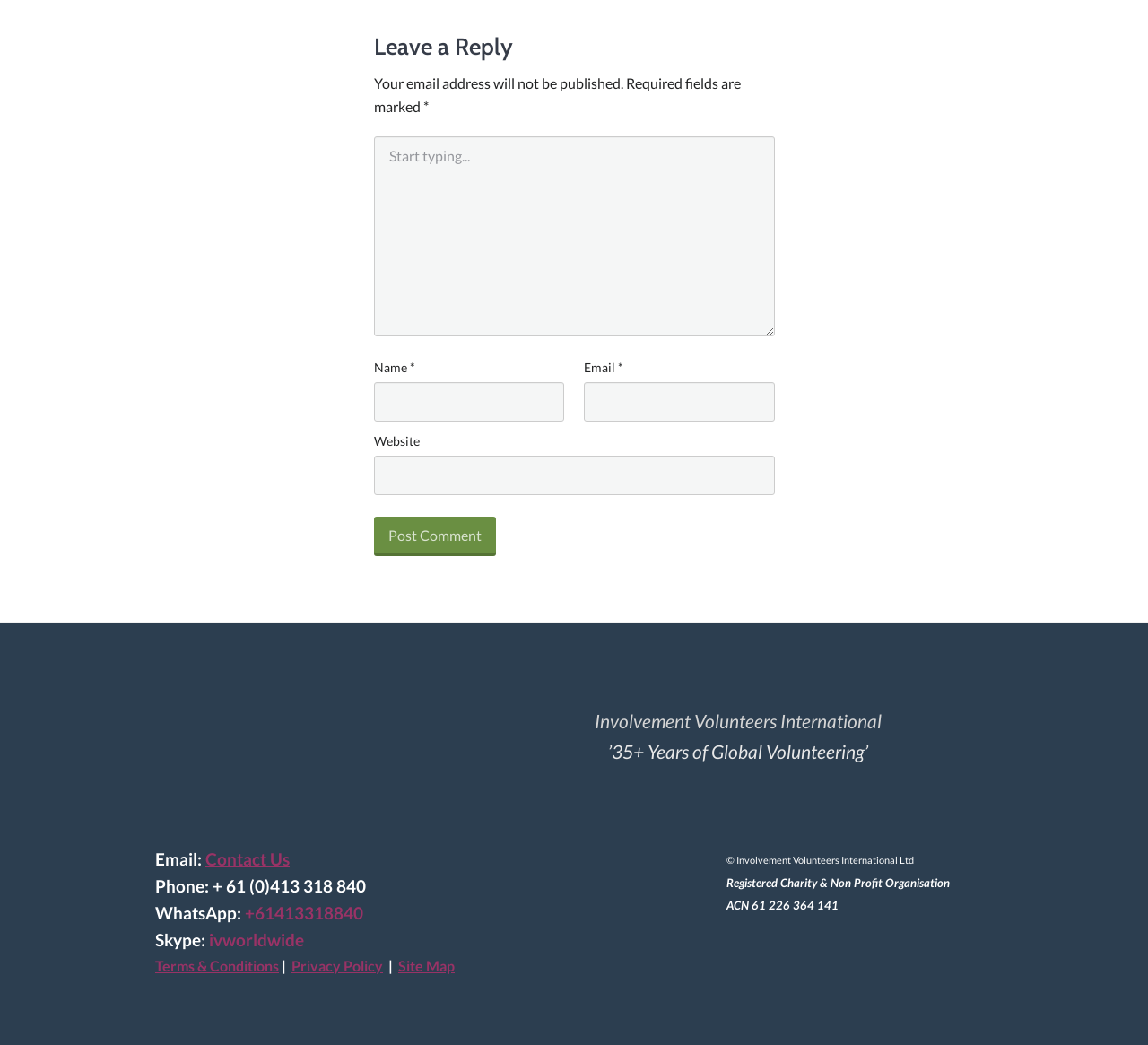Find the bounding box coordinates for the area that should be clicked to accomplish the instruction: "Check the website".

[0.325, 0.436, 0.675, 0.474]